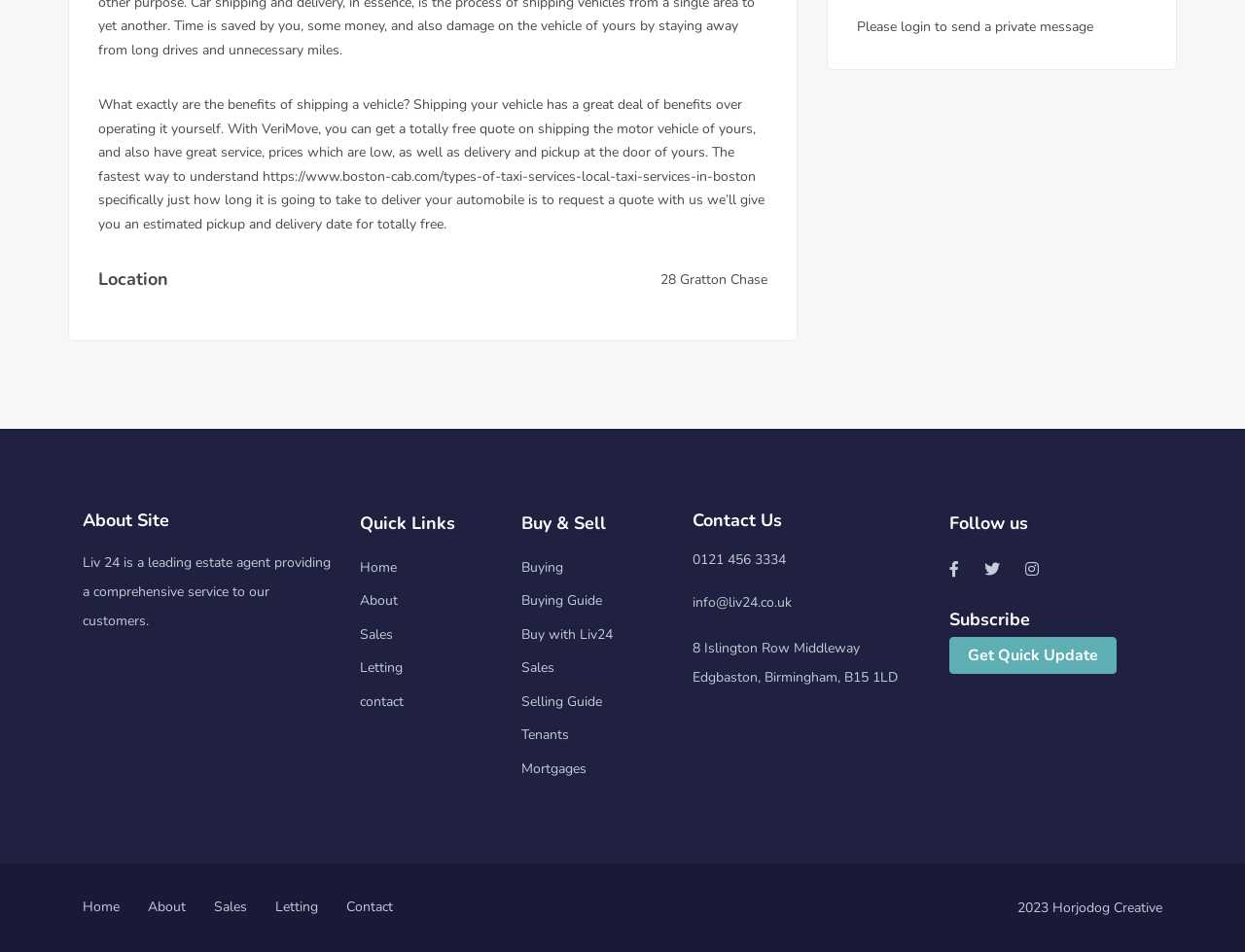Determine the bounding box coordinates of the region I should click to achieve the following instruction: "Contact us via phone". Ensure the bounding box coordinates are four float numbers between 0 and 1, i.e., [left, top, right, bottom].

[0.556, 0.579, 0.631, 0.598]